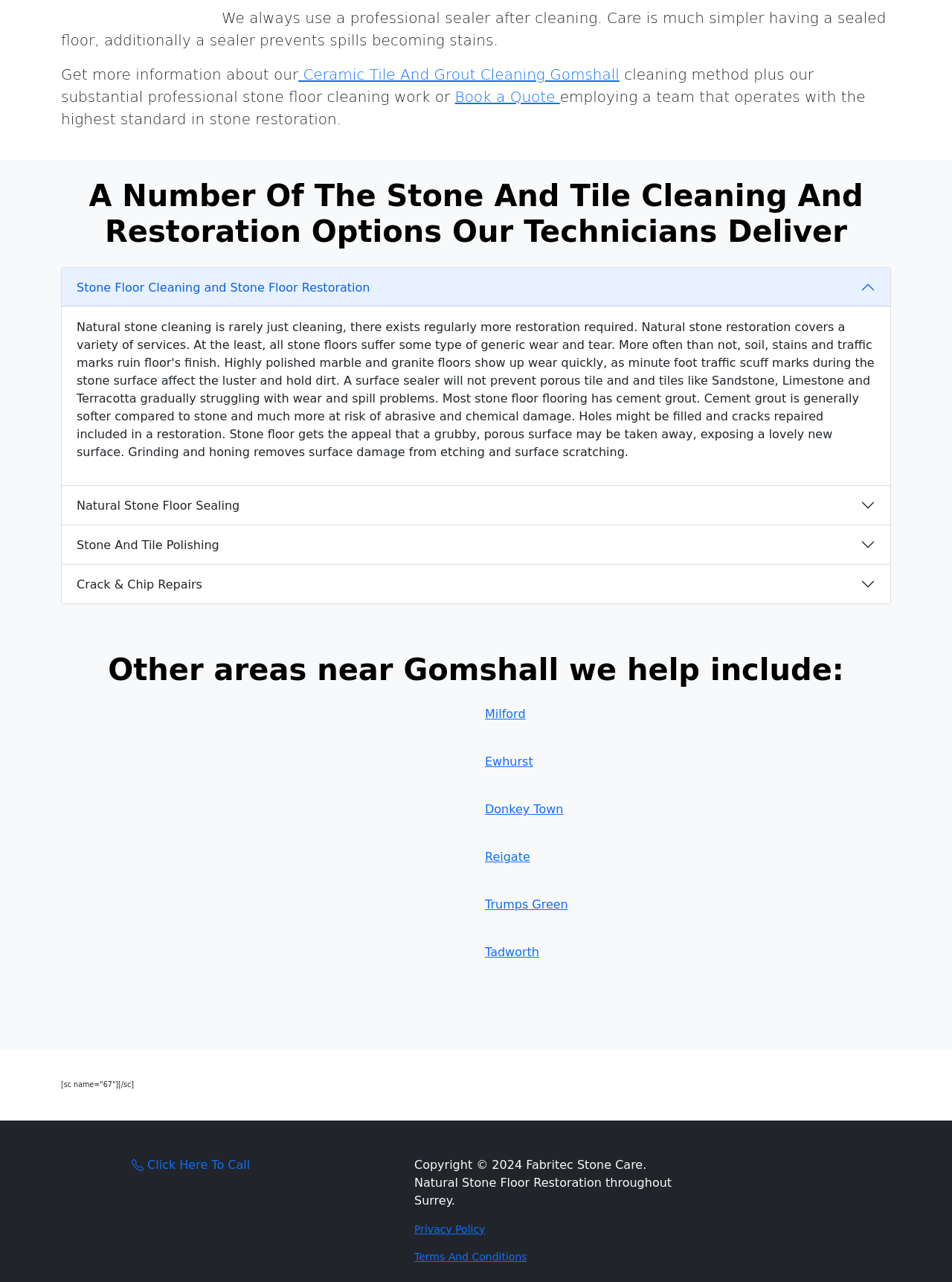What is the purpose of the button 'Stone Floor Cleaning and Stone Floor Restoration'?
We need a detailed and exhaustive answer to the question. Please elaborate.

The button with ID 820 has the property 'expanded: True', which suggests that it is used to expand or collapse the section related to Stone Floor Cleaning and Stone Floor Restoration.